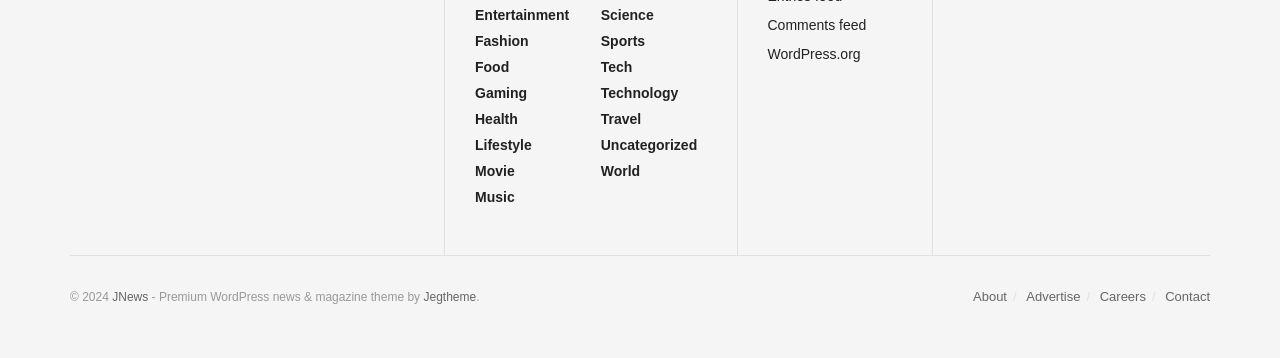Provide a brief response using a word or short phrase to this question:
What is the first category on the left side?

Entertainment